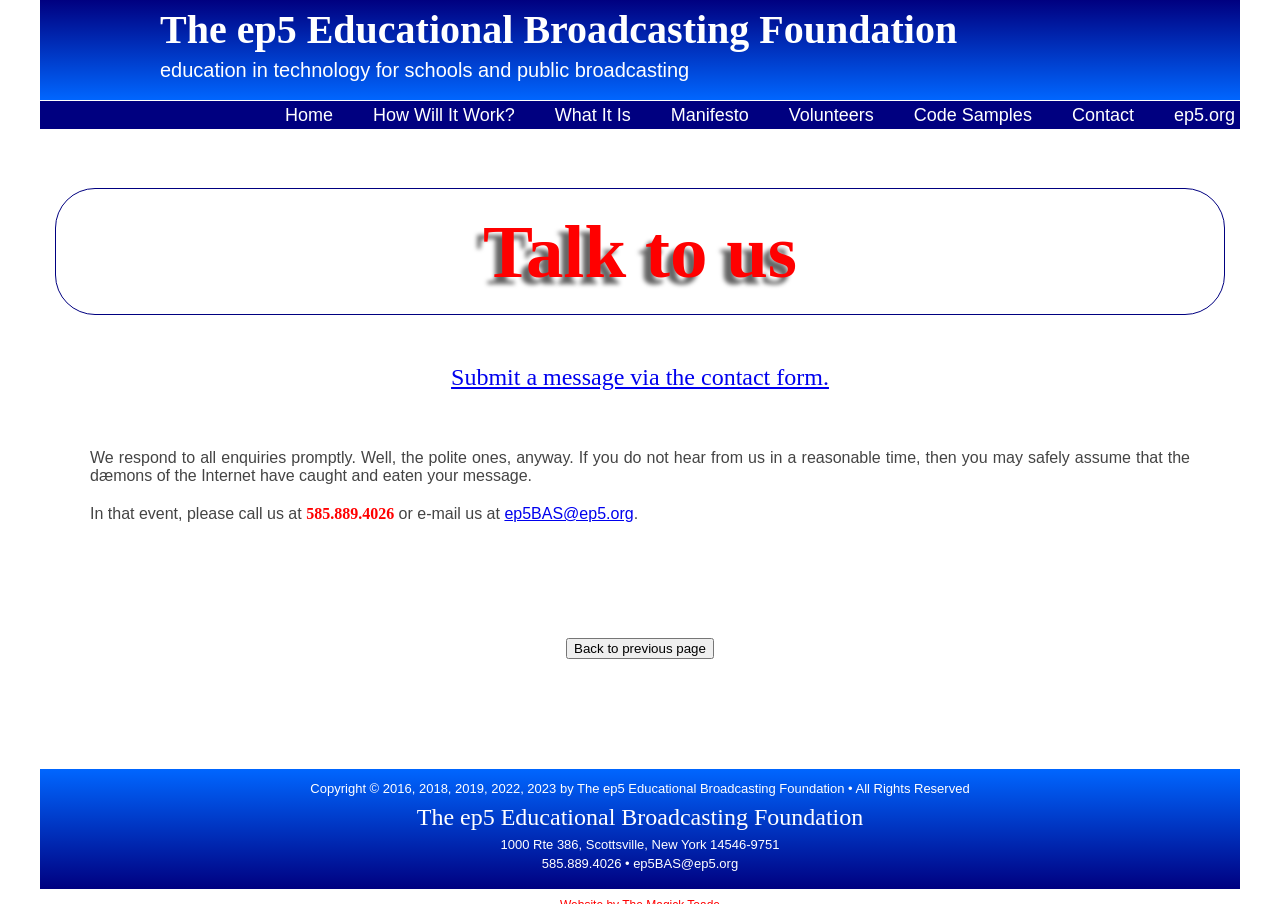Highlight the bounding box coordinates of the element you need to click to perform the following instruction: "go to contact page."

[0.834, 0.112, 0.89, 0.143]